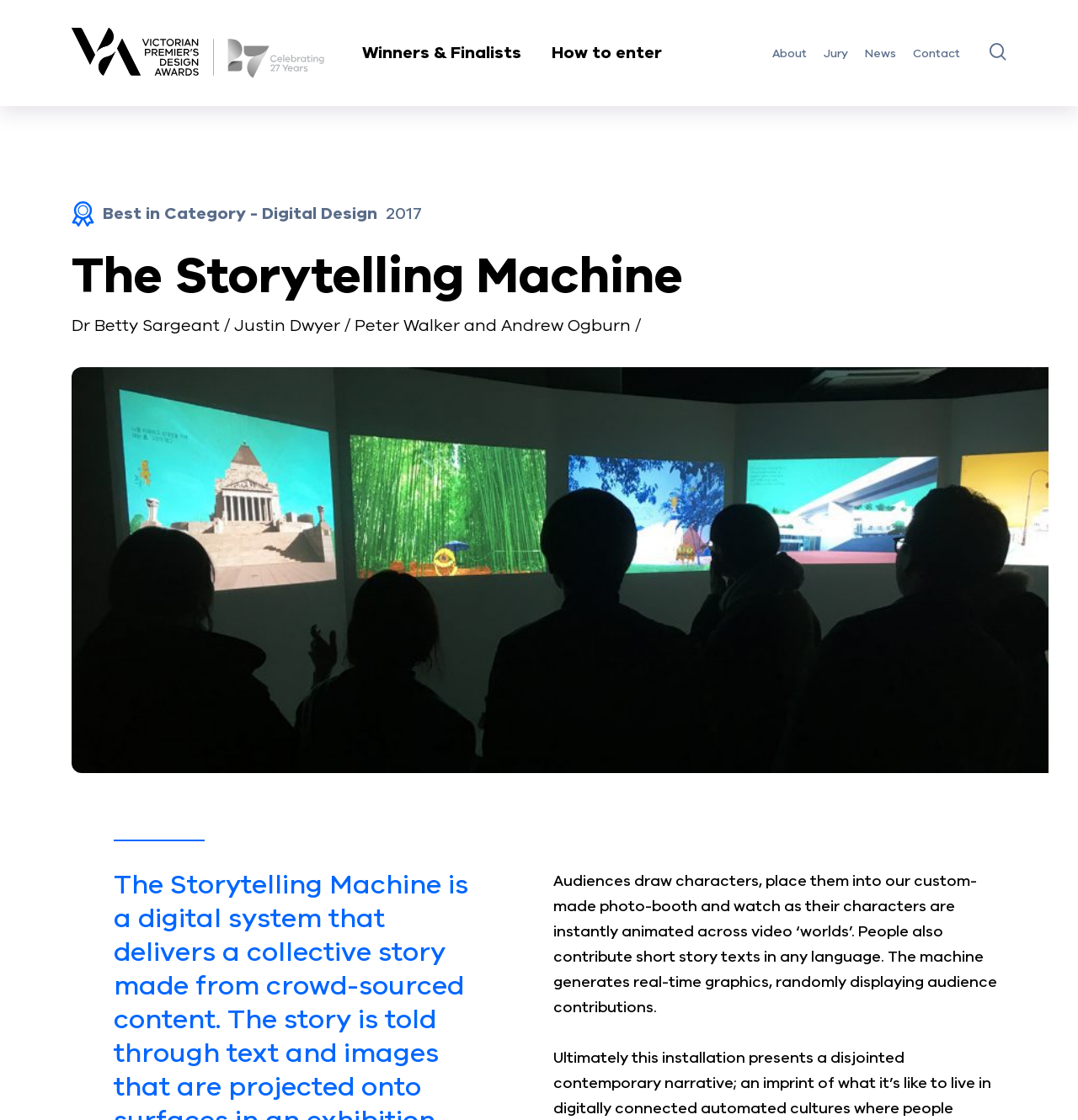Identify the primary heading of the webpage and provide its text.

The Storytelling Machine